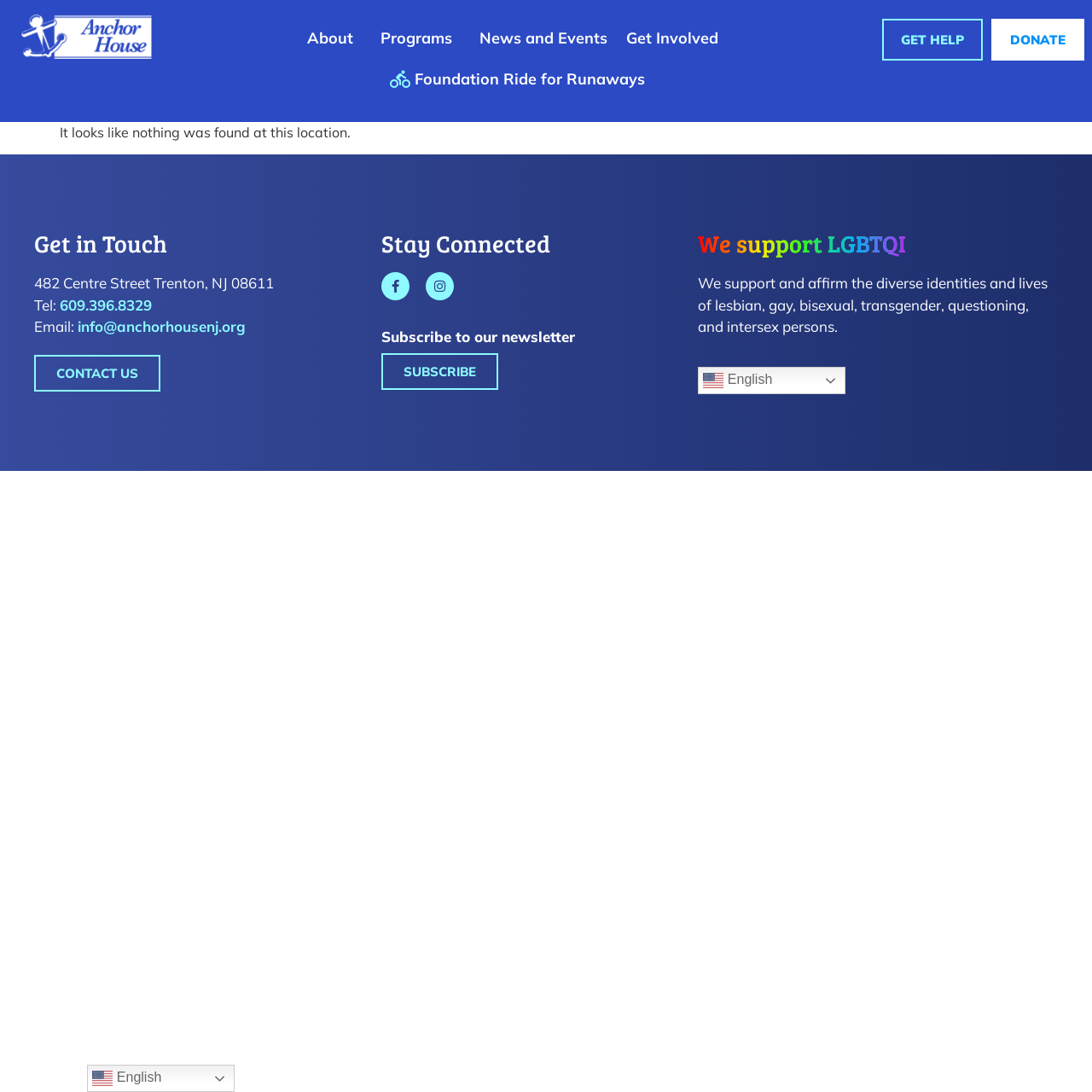Kindly determine the bounding box coordinates of the area that needs to be clicked to fulfill this instruction: "Donate".

[0.908, 0.017, 0.993, 0.055]